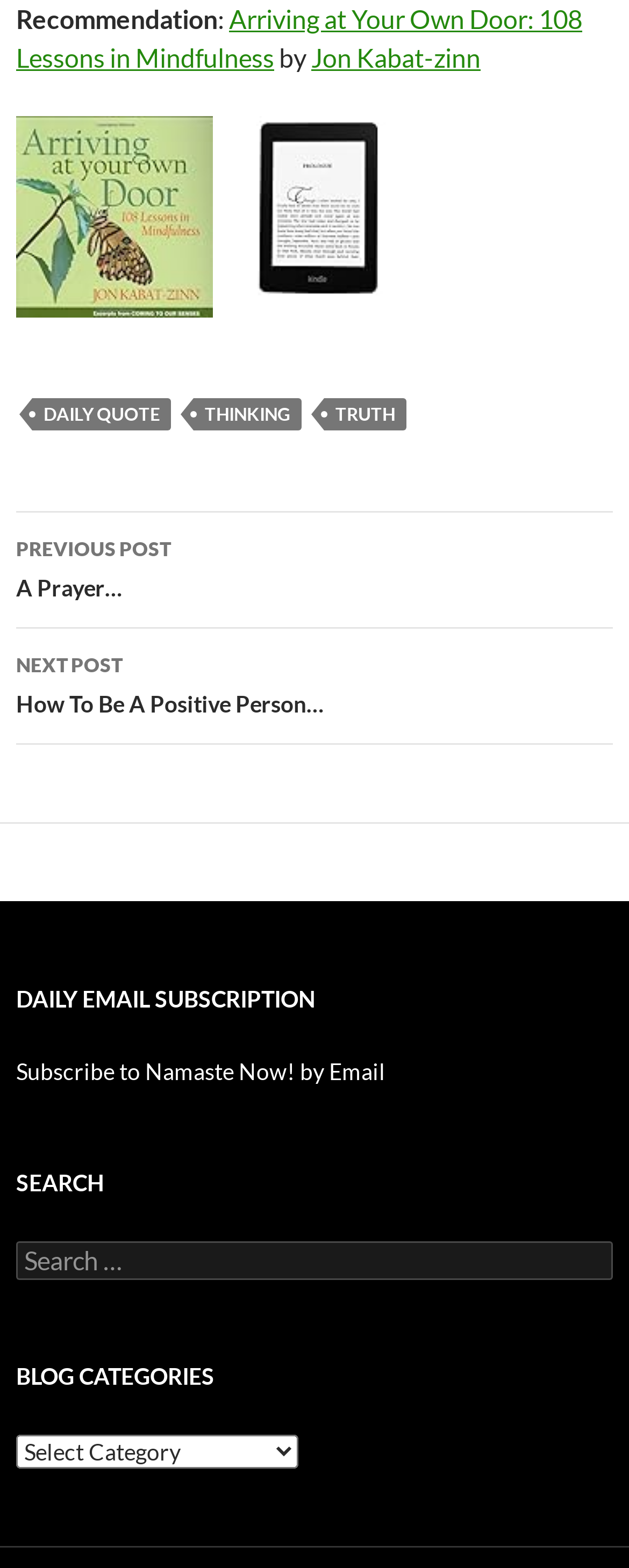What is the title of the recommended book?
Use the screenshot to answer the question with a single word or phrase.

Arriving at Your Own Door